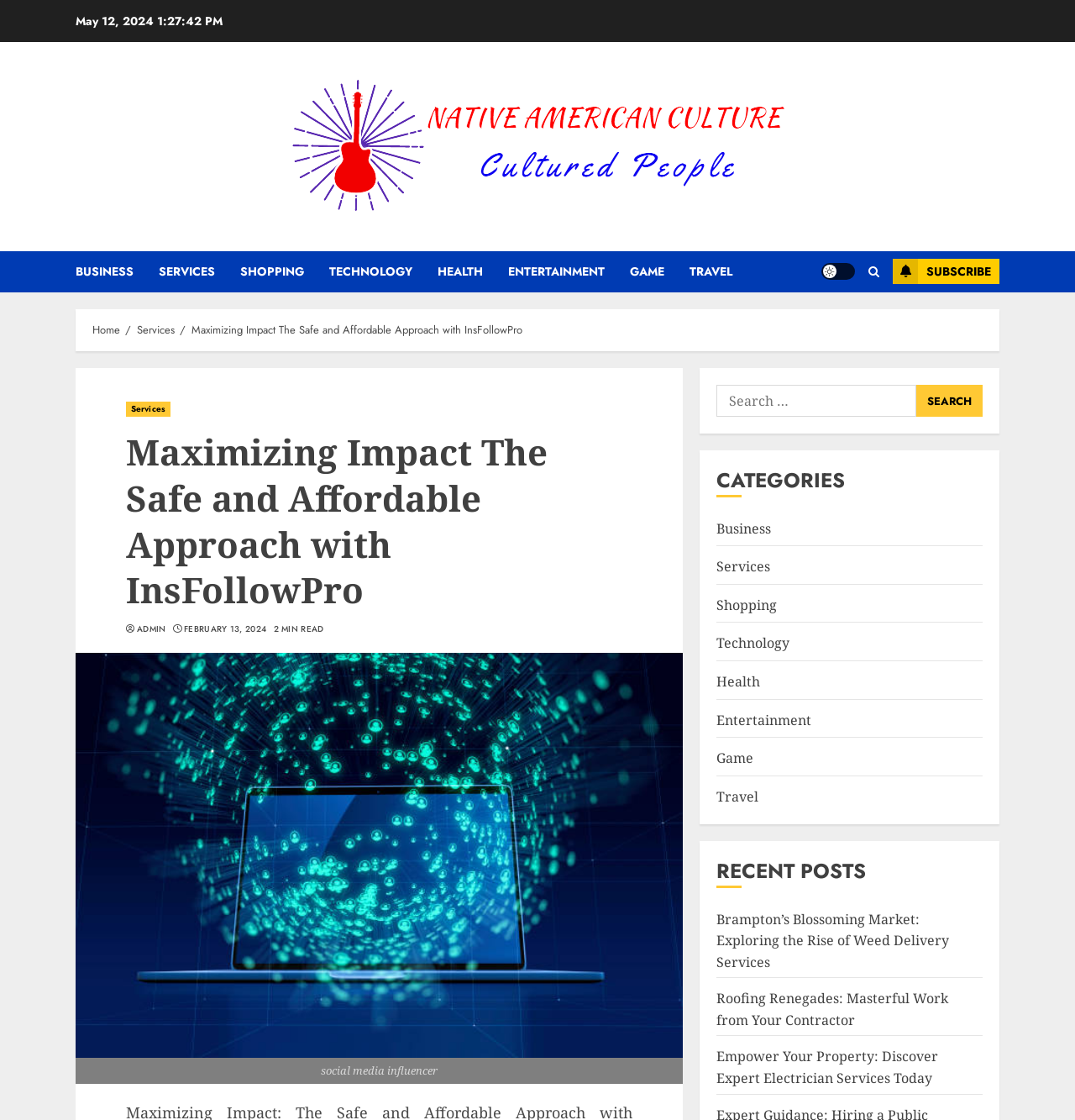Locate the bounding box coordinates of the region to be clicked to comply with the following instruction: "Subscribe to the newsletter". The coordinates must be four float numbers between 0 and 1, in the form [left, top, right, bottom].

[0.83, 0.231, 0.93, 0.254]